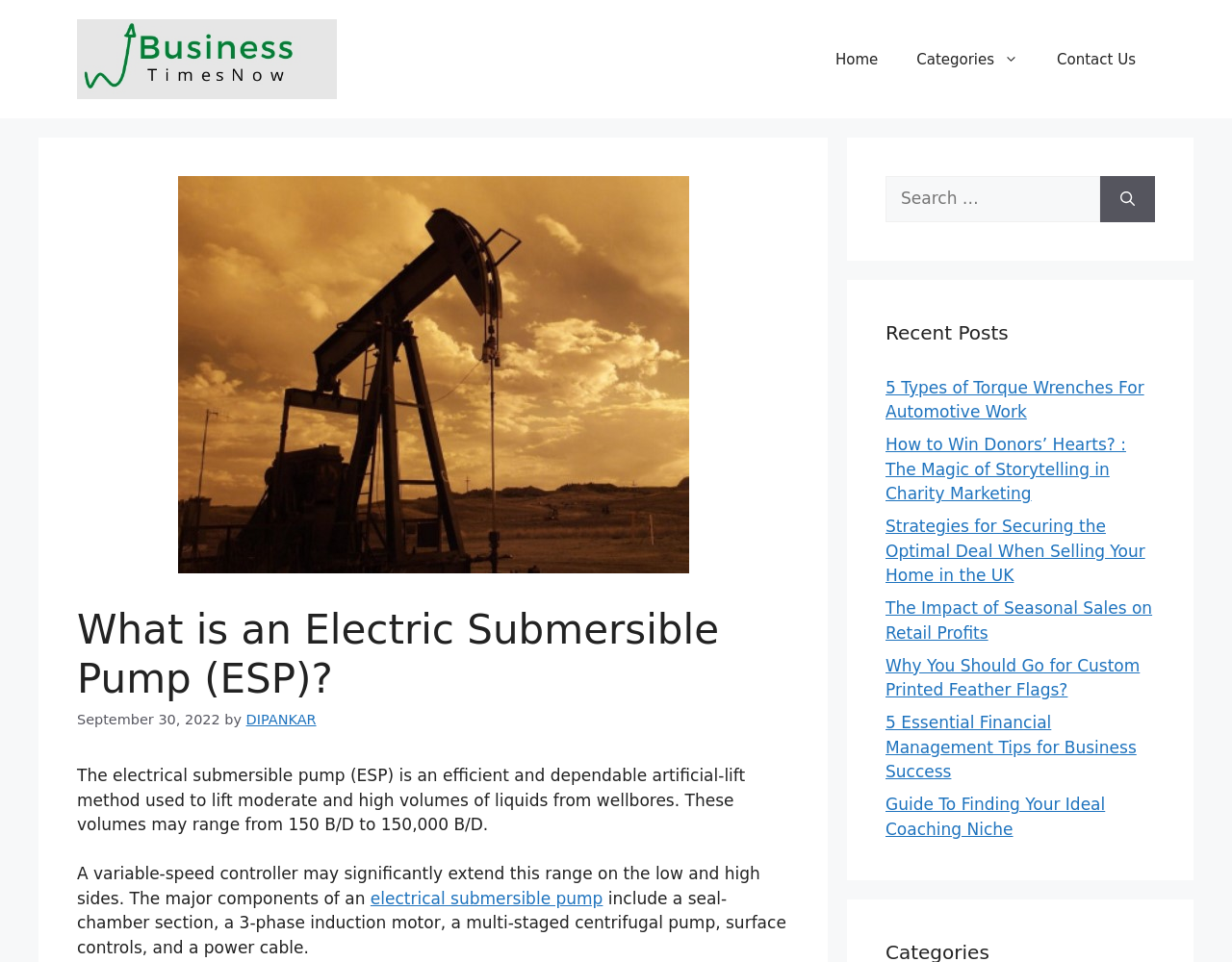Please find the bounding box coordinates of the clickable region needed to complete the following instruction: "Contact Us". The bounding box coordinates must consist of four float numbers between 0 and 1, i.e., [left, top, right, bottom].

[0.842, 0.032, 0.938, 0.092]